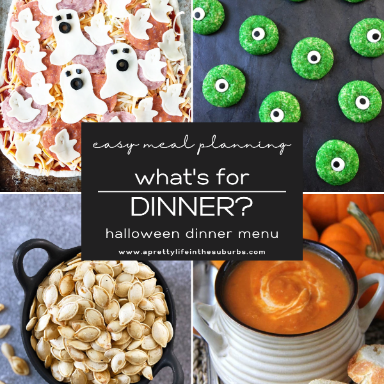Describe the scene depicted in the image with great detail.

The image presents a visually appealing Halloween-themed dinner menu with a creative layout featuring various seasonal dishes. In the top left corner, playful ghost-shaped appetizers can be seen, showcasing a fun and festive approach to Halloween dining. Adjacent to it, the top right features vibrant green treats, likely decorated to resemble monsters or eyes, adding a whimsical touch to the meal. 

At the bottom left, a bowl filled with pumpkin seeds emphasizes the harvest theme typical of autumn, suggesting both nutrition and seasonal ingredients. Next to it, a warm, hearty soup in a rustic bowl evokes comfort and coziness, perfect for chilly October evenings. The caption overlaid on the image reads: "Easy Meal Planning - What's for Dinner? Halloween Dinner Menu," inviting viewers to explore easy and festive meal options for Halloween gatherings. Overall, this image embodies a fun, practical approach to Halloween meal planning, encouraging a mix of creativity and culinary delight.